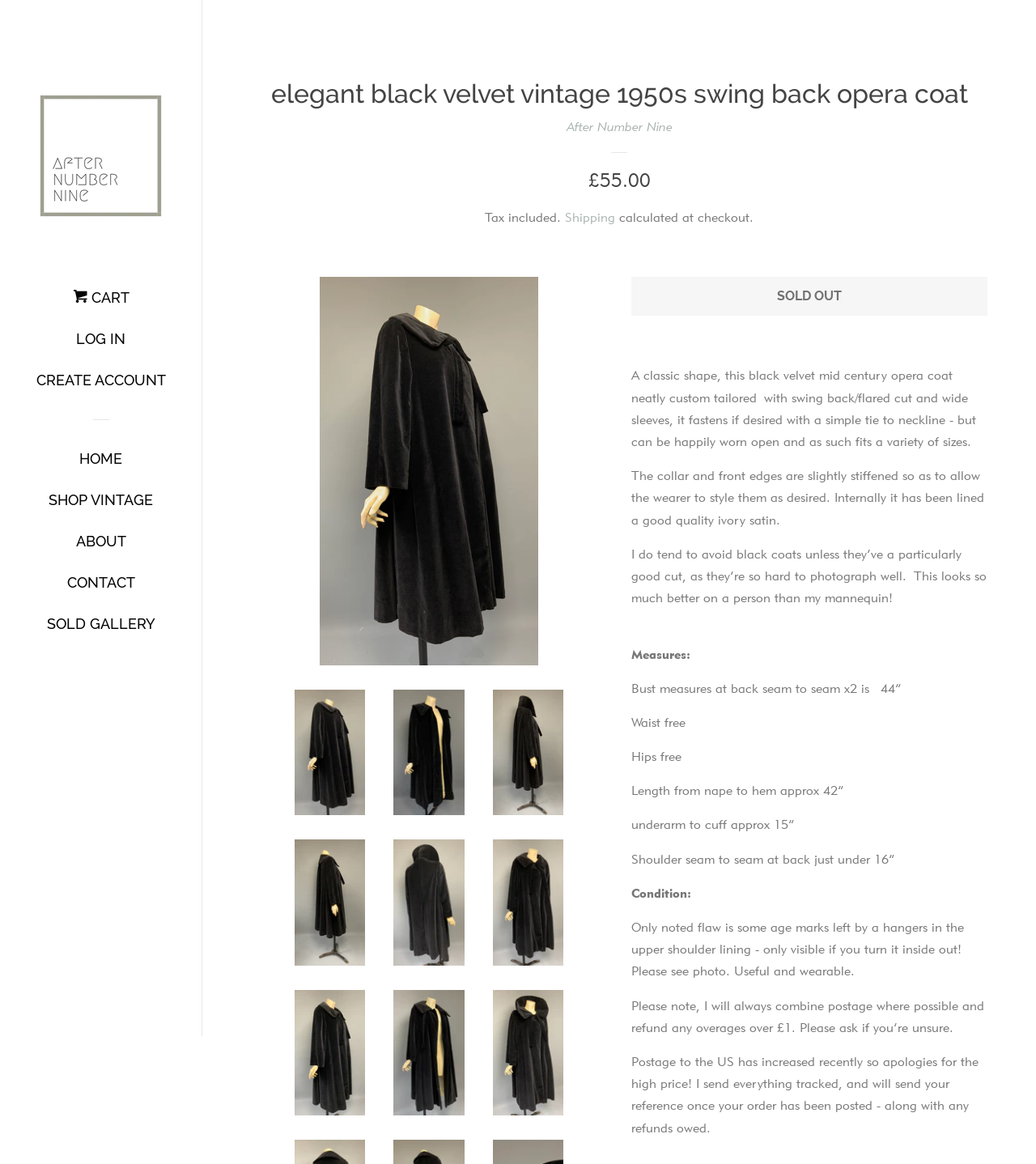Can you give a detailed response to the following question using the information from the image? What is the material of the opera coat's lining?

I found the material of the opera coat's lining by reading the text 'Internally it has been lined a good quality ivory satin.' which describes the internal lining of the coat.